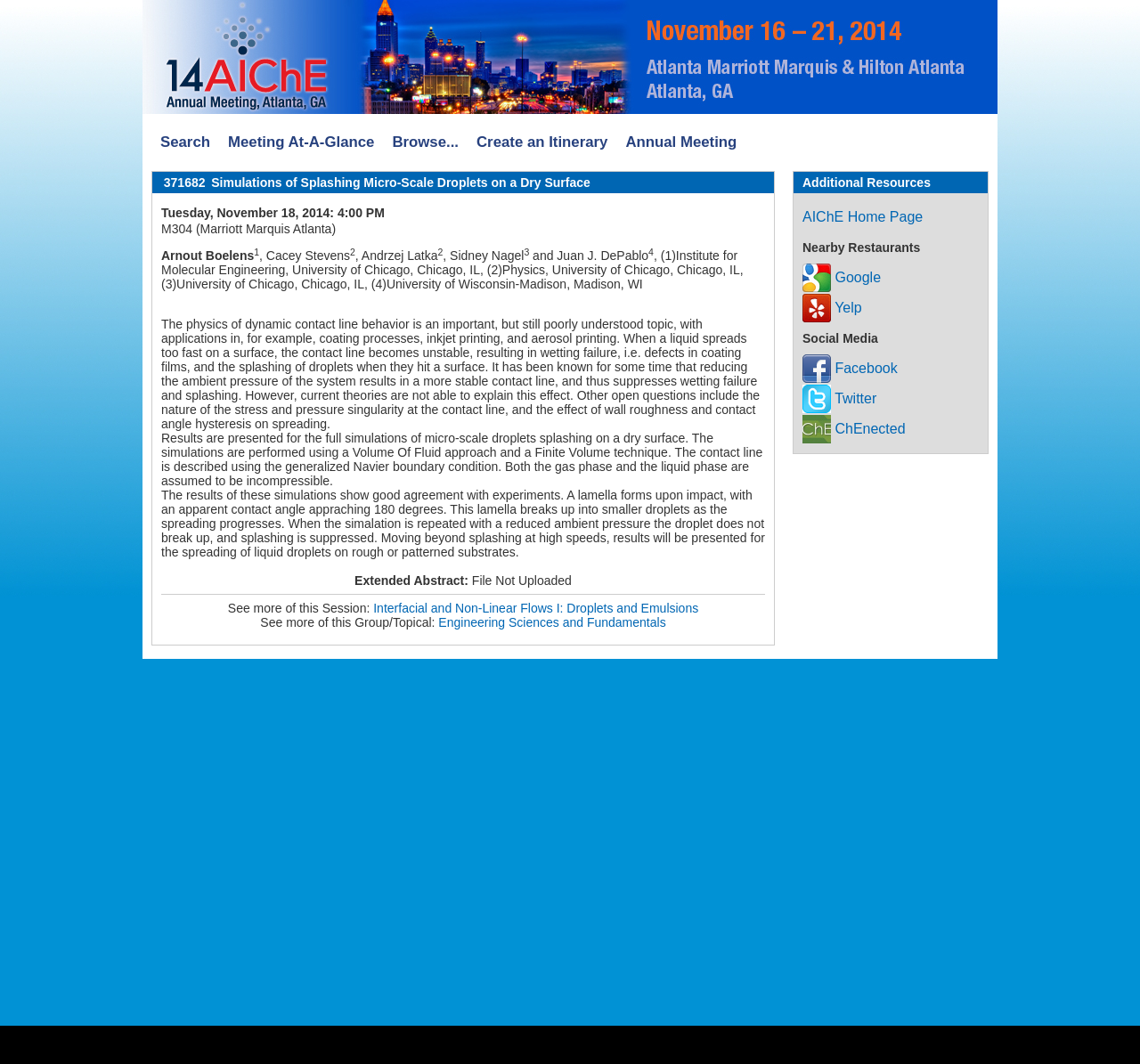Construct a comprehensive caption that outlines the webpage's structure and content.

This webpage appears to be a conference abstract page, specifically for the 2014 Annual Meeting of the American Institute of Chemical Engineers (AIChE). 

At the top of the page, there is a banner with a link to the 2014 Annual Meeting and an image associated with it. Below the banner, there are several links to different sections of the conference website, including "Search", "Meeting At-A-Glance", "Browse...", "Create an Itinerary", and "Annual Meeting".

On the left side of the page, there is a section titled "Additional Resources" with links to the AIChE Home Page, Nearby Restaurants, Google, Yelp, and social media platforms like Facebook, Twitter, and ChEnected. Each of these links has an associated image.

The main content of the page is the abstract for a presentation titled "Simulations of Splashing Micro-Scale Droplets on a Dry Surface". The abstract is divided into several sections, including the title, authors, and presentation details, such as the date, time, and location. The authors are listed with their affiliations and superscript numbers.

The abstract itself is a lengthy text that describes the research being presented, including the background, methodology, and results. The text is divided into three paragraphs, with the first paragraph introducing the topic of dynamic contact line behavior, the second paragraph describing the simulations and methodology, and the third paragraph presenting the results and their implications.

At the bottom of the page, there are additional links to related sessions and groups, including "Interfacial and Non-Linear Flows I: Droplets and Emulsions" and "Engineering Sciences and Fundamentals".